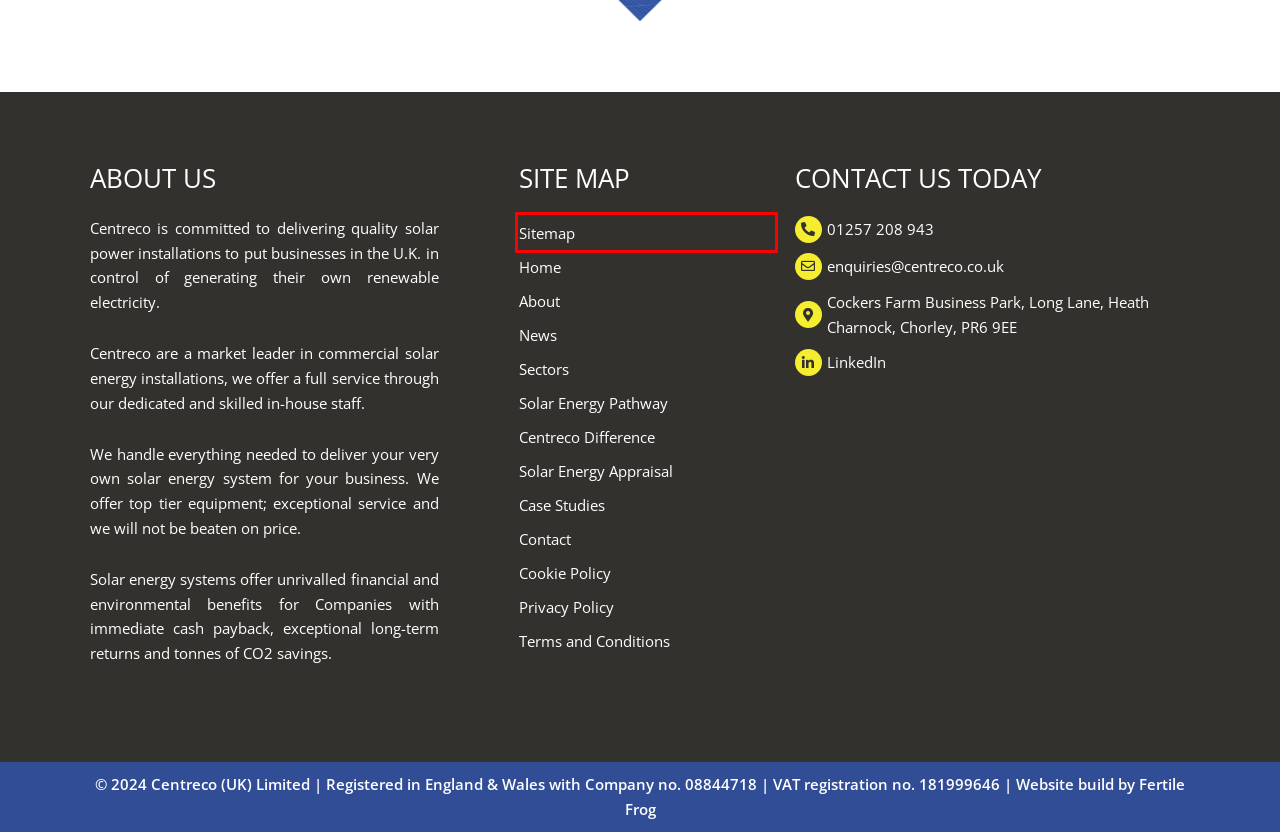Examine the screenshot of a webpage featuring a red bounding box and identify the best matching webpage description for the new page that results from clicking the element within the box. Here are the options:
A. Sitemap - Centreco
B. Solar Panels for Business UK, Solar Pathway - Centreco
C. Terms and Conditions | Centreco
D. News - Centreco
E. Commercial Renewable Energy, Solar Panels for Commercial Use
F. Cookie Policy | Centreco
G. What Makes Centreco the Leading Commercial Solar Energy Solution?
H. Privacy Policy | Centreco

A